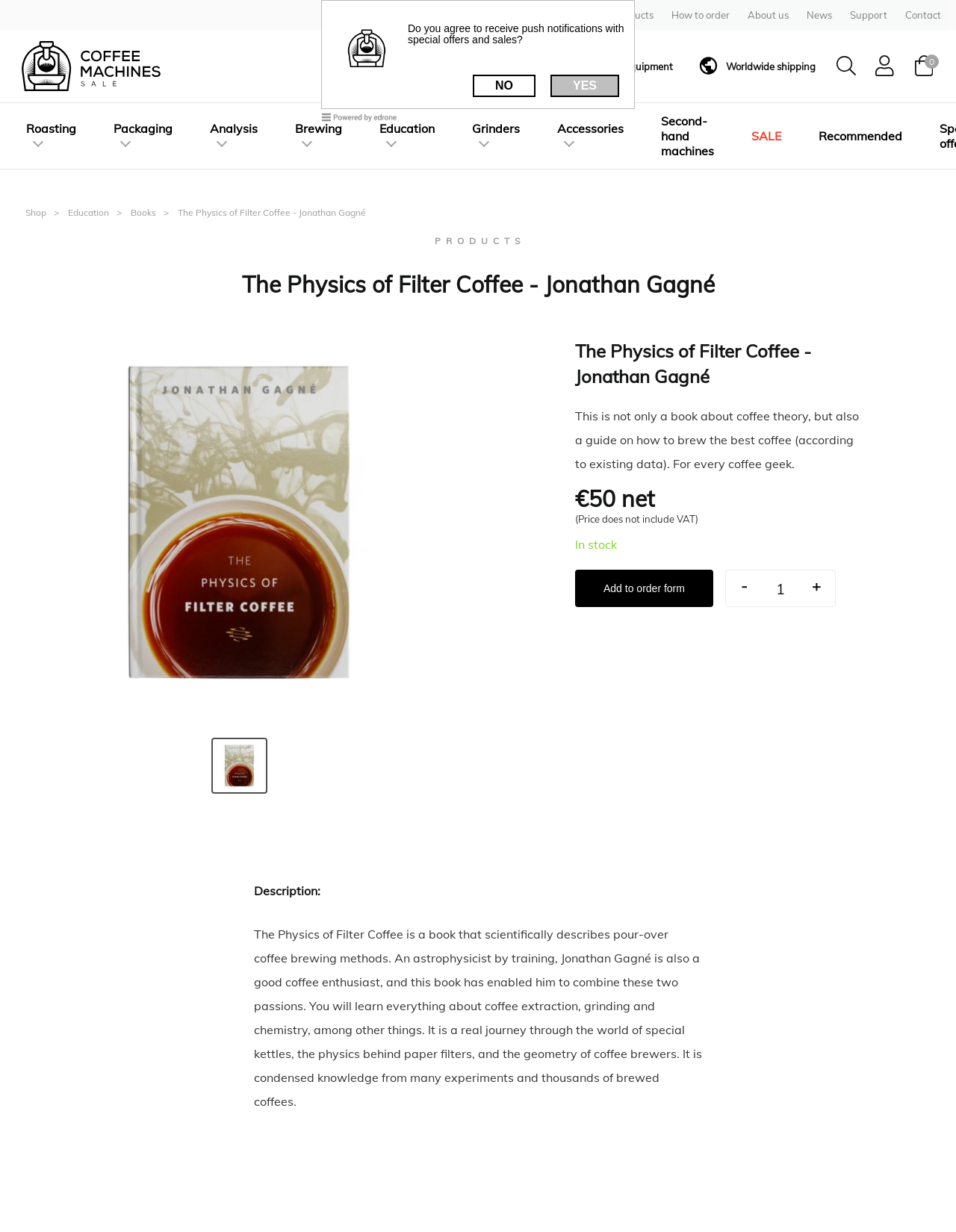Is the book in stock?
Please respond to the question with a detailed and thorough explanation.

I found the answer by looking at the static text element with the text 'In stock'. This indicates that the book is currently available for purchase.